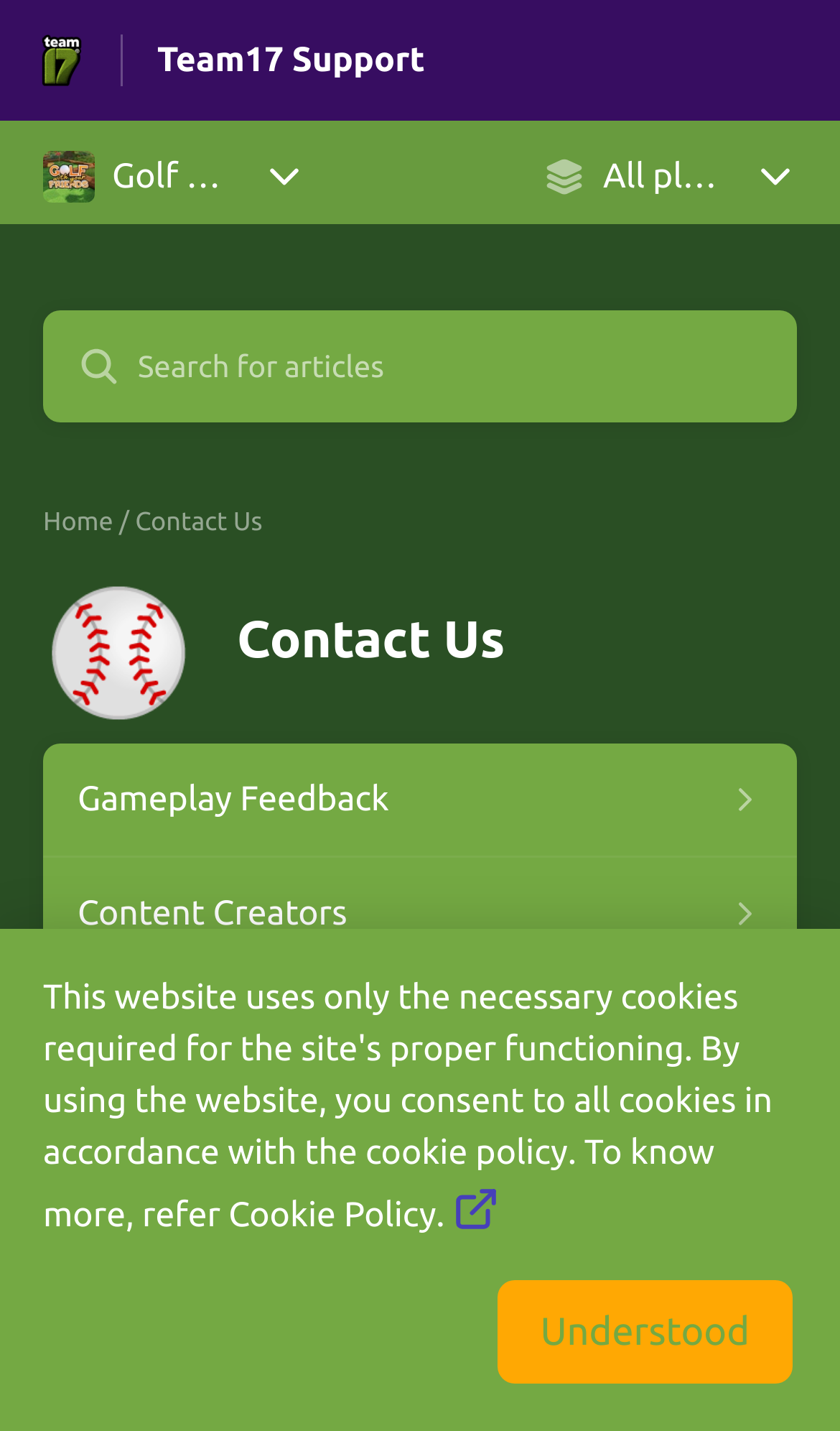Please determine the bounding box coordinates of the element's region to click in order to carry out the following instruction: "Click the Contact Us link". The coordinates should be four float numbers between 0 and 1, i.e., [left, top, right, bottom].

[0.092, 0.86, 0.908, 0.896]